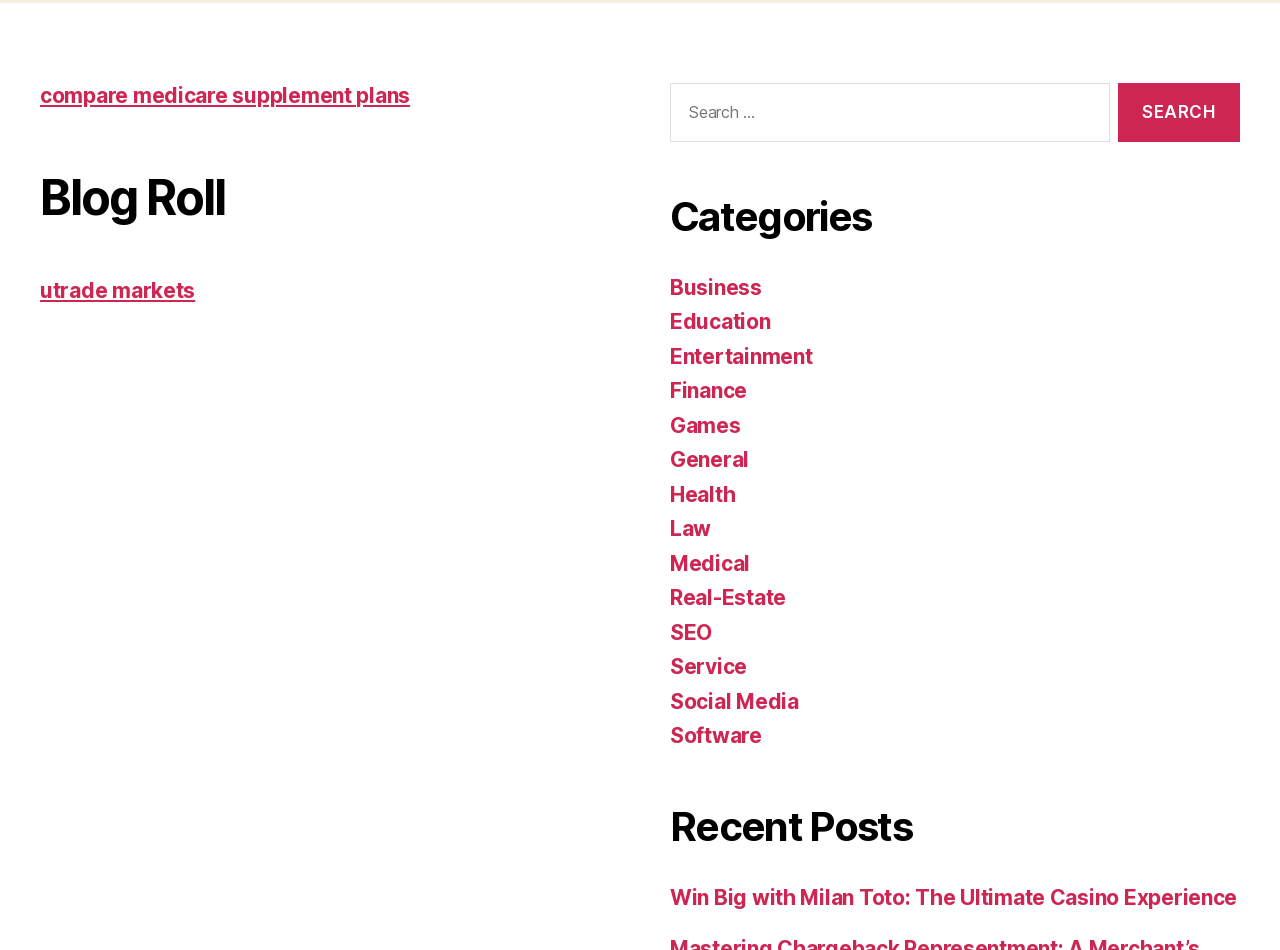Pinpoint the bounding box coordinates of the clickable element to carry out the following instruction: "Search for something."

[0.517, 0.087, 0.969, 0.157]